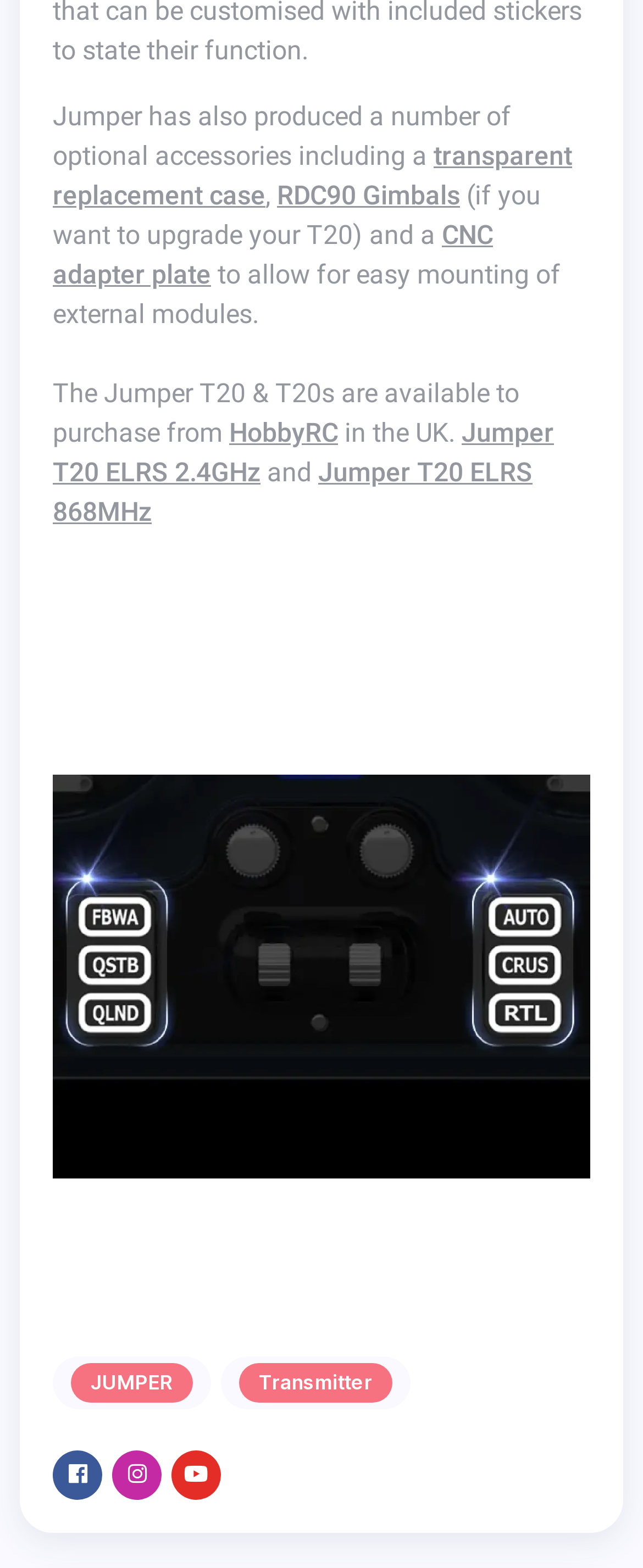Please provide the bounding box coordinates for the UI element as described: "RDC90 Gimbals". The coordinates must be four floats between 0 and 1, represented as [left, top, right, bottom].

[0.431, 0.114, 0.715, 0.134]